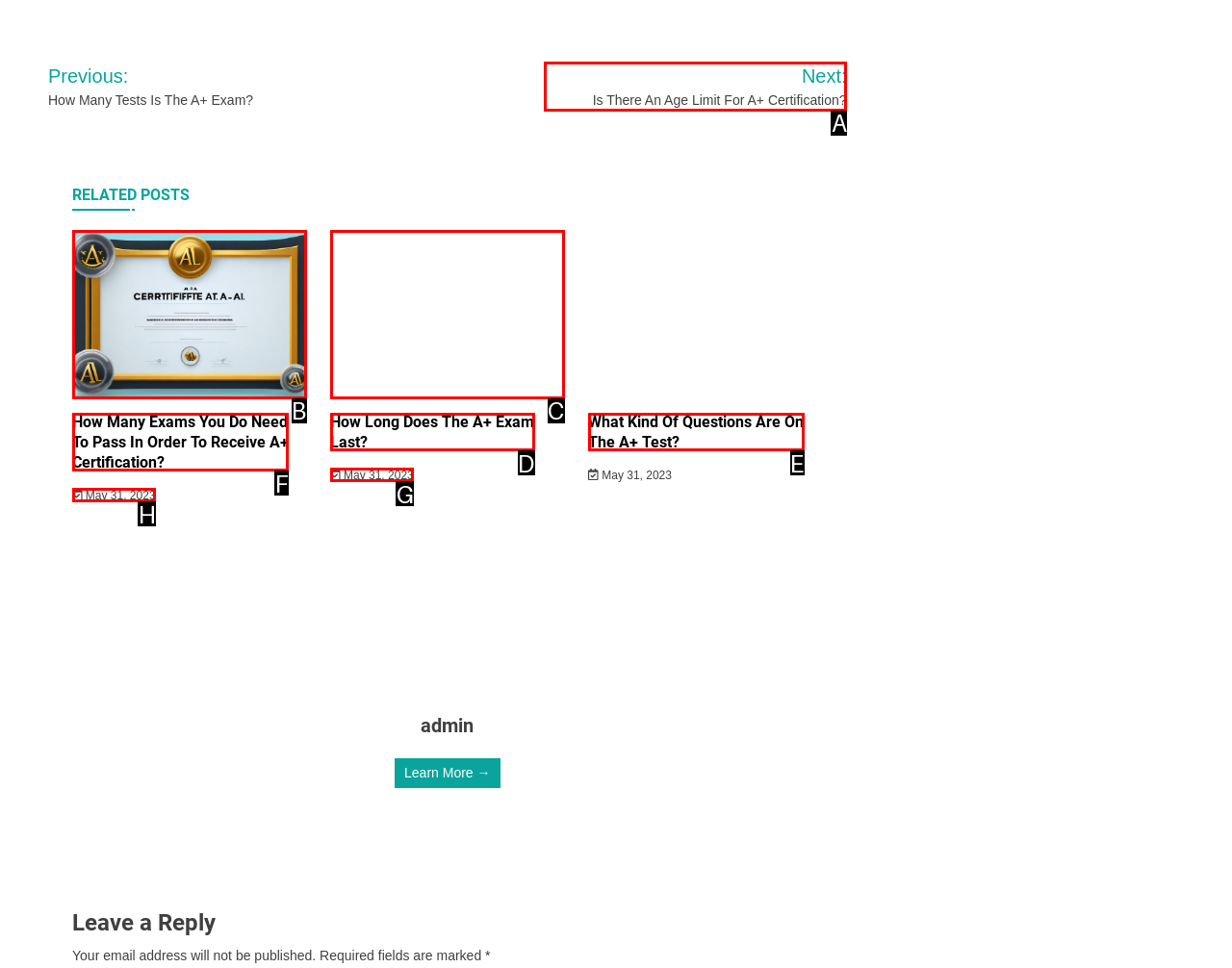Indicate which UI element needs to be clicked to fulfill the task: Click on the 'How Many Exams You Do Need To Pass In Order To Receive A+ Certification?' link
Answer with the letter of the chosen option from the available choices directly.

F